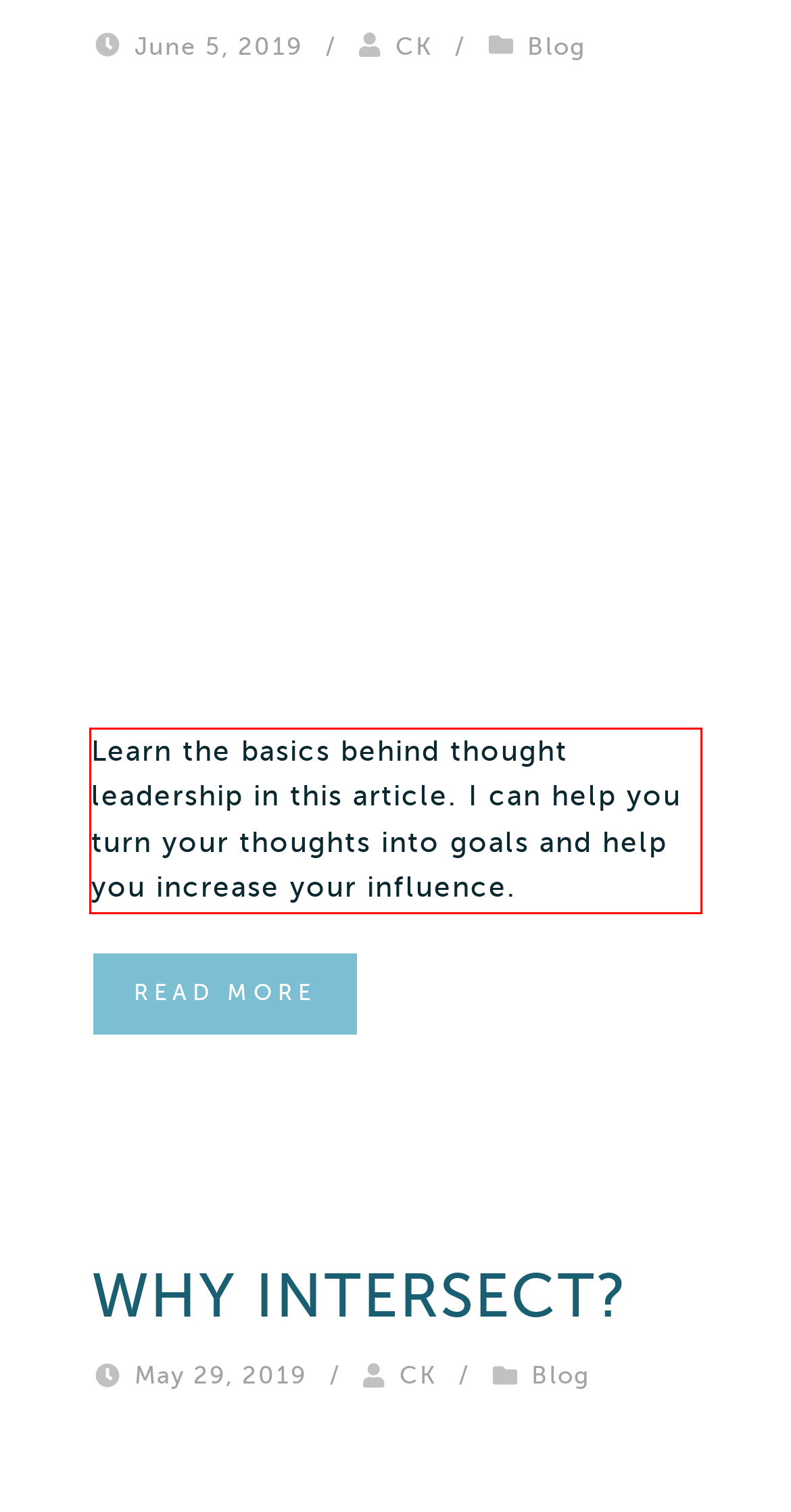Extract and provide the text found inside the red rectangle in the screenshot of the webpage.

Learn the basics behind thought leadership in this article. I can help you turn your thoughts into goals and help you increase your influence.